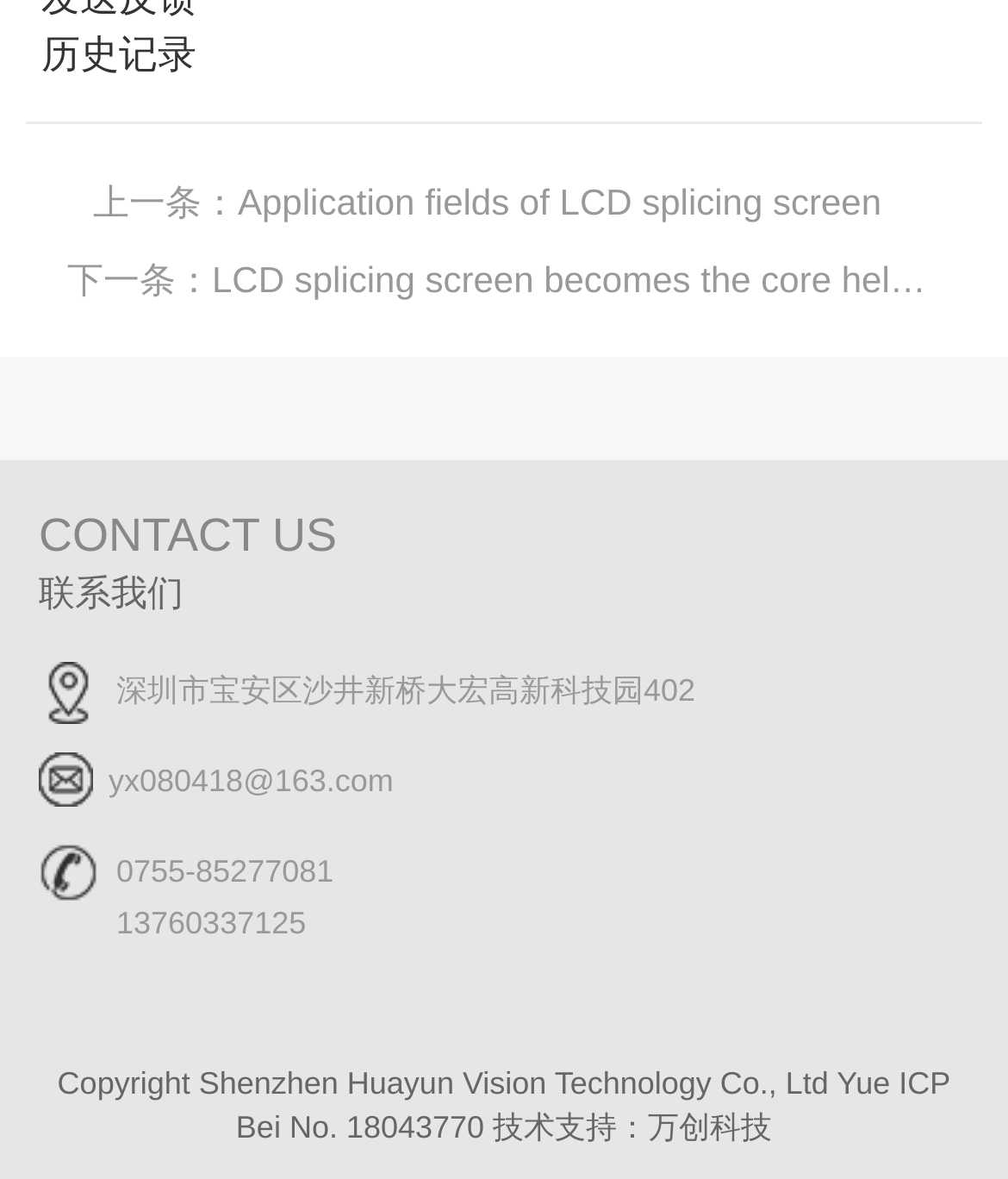Find the bounding box of the element with the following description: "Yue ICP Bei No. 18043770". The coordinates must be four float numbers between 0 and 1, formatted as [left, top, right, bottom].

[0.234, 0.904, 0.943, 0.972]